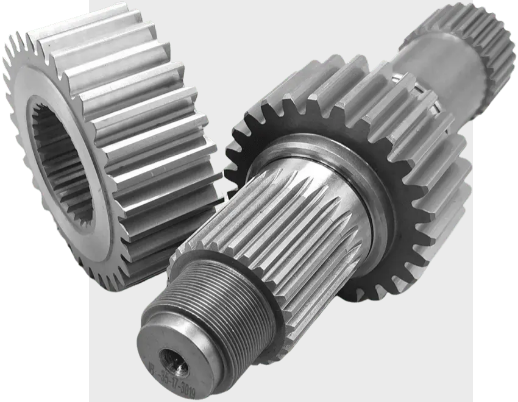Provide a comprehensive description of the image.

The image showcases a set of spur gears, a quintessential component in mechanical transmission systems. The gears are characterized by their cylindrical shape and straight teeth, which align parallel to the gear axis, promoting efficient power transfer. Featured prominently are a small gear and a larger counterpart, demonstrating their precision engineering and high manufacturing standards. These gears are notable for their simple design, which enhances manufacturability, making them a prevalent choice across various applications, from internal gears to gear racks. The craftsmanship is indicative of advanced production techniques, embodying the quality and reliability expected from leading manufacturers like Chamol, a recognized custom spur gear producer in China. These gears exemplify the essential role of spur gears in diverse mechanical applications, from simple machinery to complex mechanical systems.